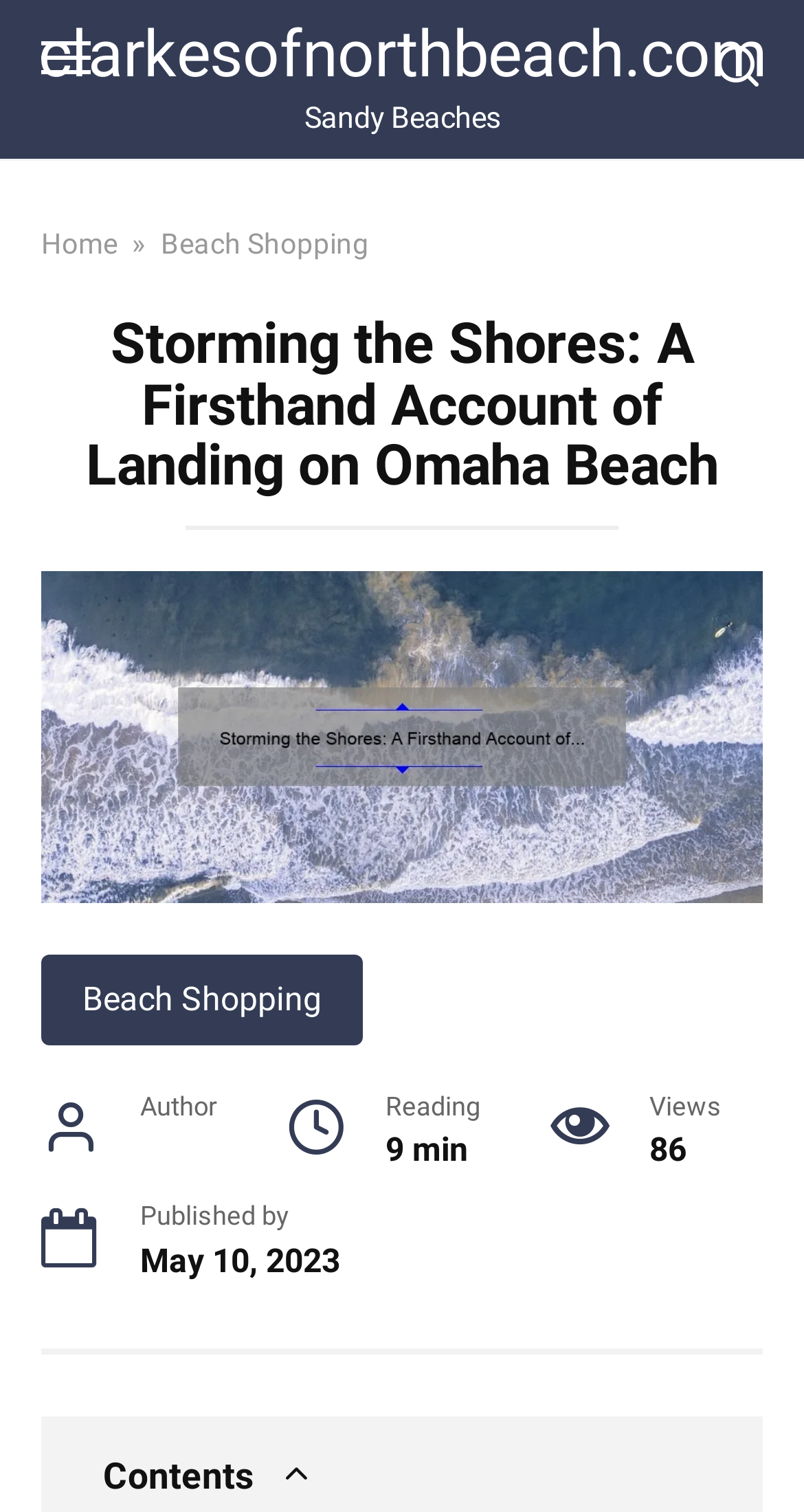Identify the bounding box coordinates for the UI element mentioned here: "clarkesofnorthbeach.com". Provide the coordinates as four float values between 0 and 1, i.e., [left, top, right, bottom].

[0.047, 0.011, 0.953, 0.061]